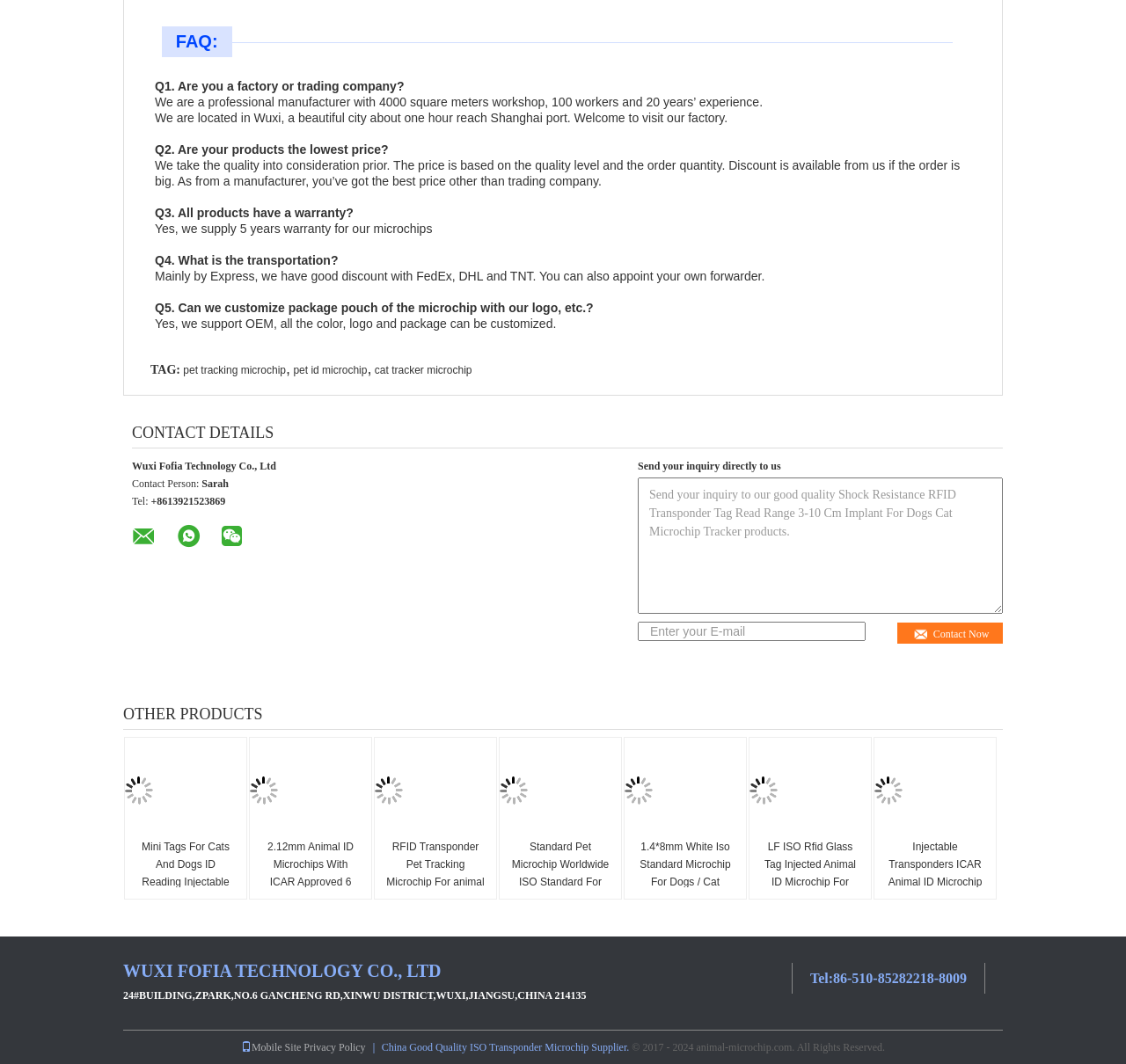Determine the bounding box coordinates of the region that needs to be clicked to achieve the task: "View the product details of 'Mini Tags For Cats And Dogs ID Reading Injectable Microchips Under Skin IP67'".

[0.111, 0.702, 0.22, 0.784]